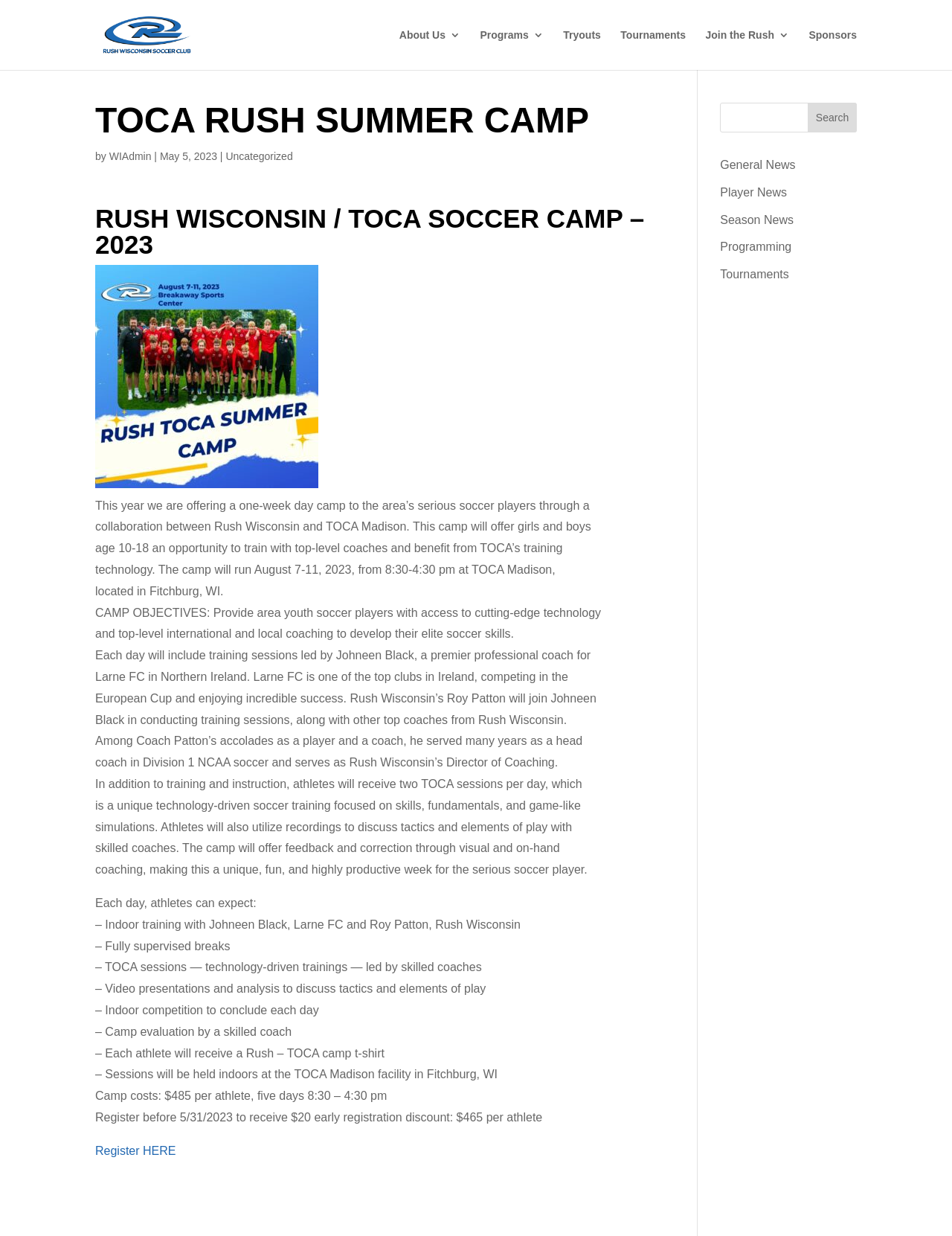Please identify the bounding box coordinates of the region to click in order to complete the task: "Visit the Scottish Science Advisory Council website". The coordinates must be four float numbers between 0 and 1, specified as [left, top, right, bottom].

None